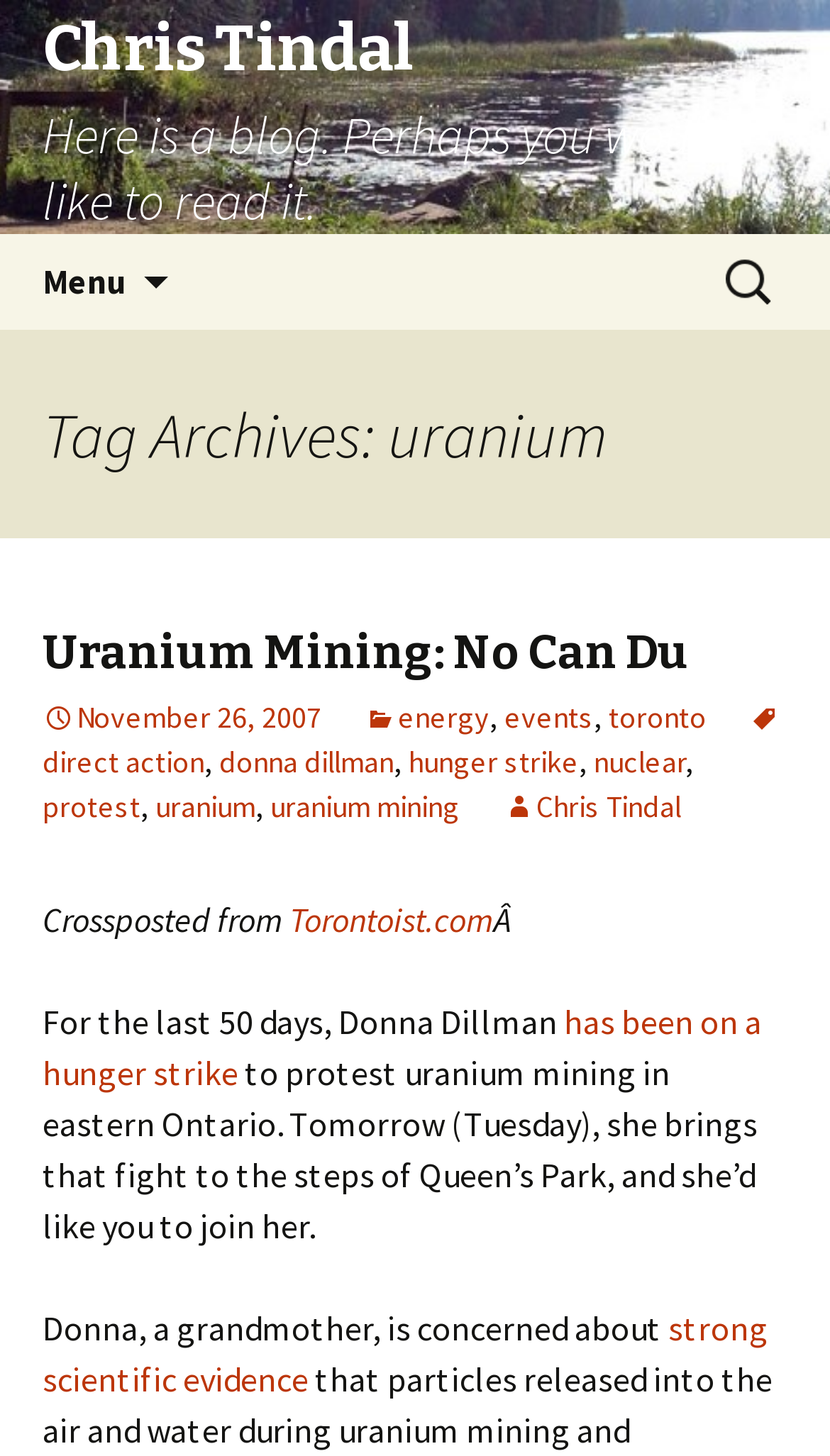Identify the bounding box for the described UI element: "alt="Luxury Travel"".

None